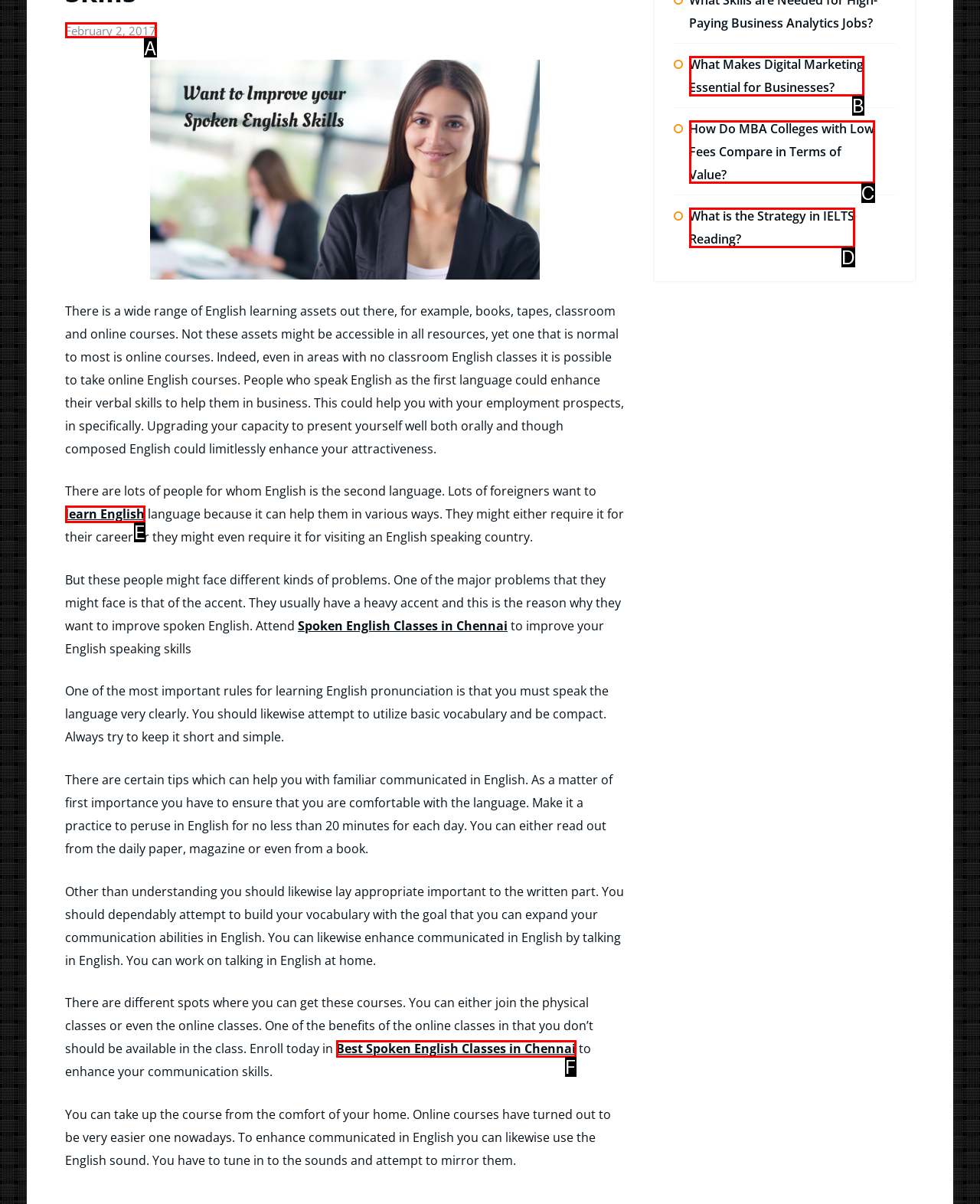Match the description: February 2, 2017 to the appropriate HTML element. Respond with the letter of your selected option.

A